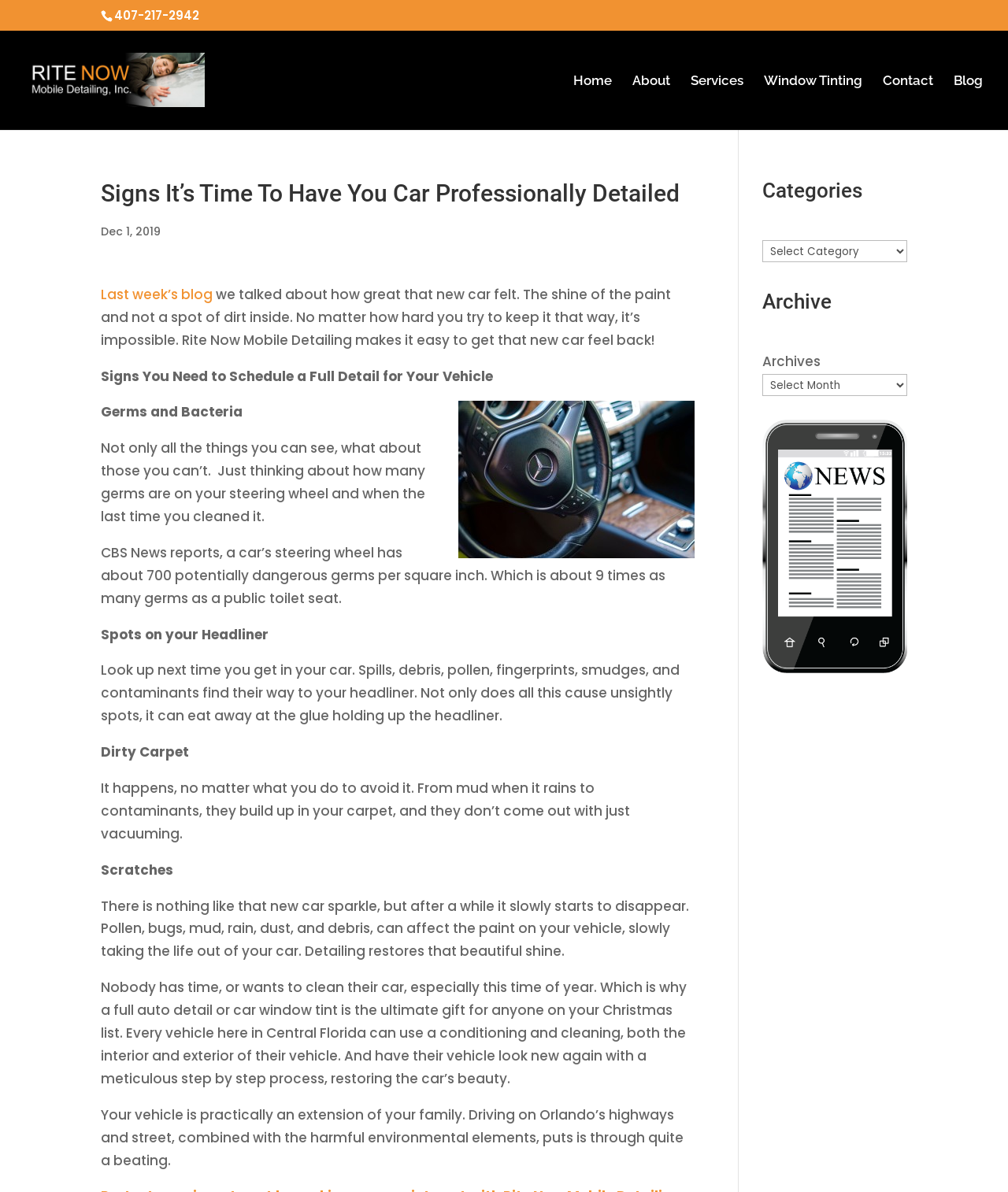Give a short answer using one word or phrase for the question:
What is the phone number of Rite Now Mobile Detailing?

407-217-2942